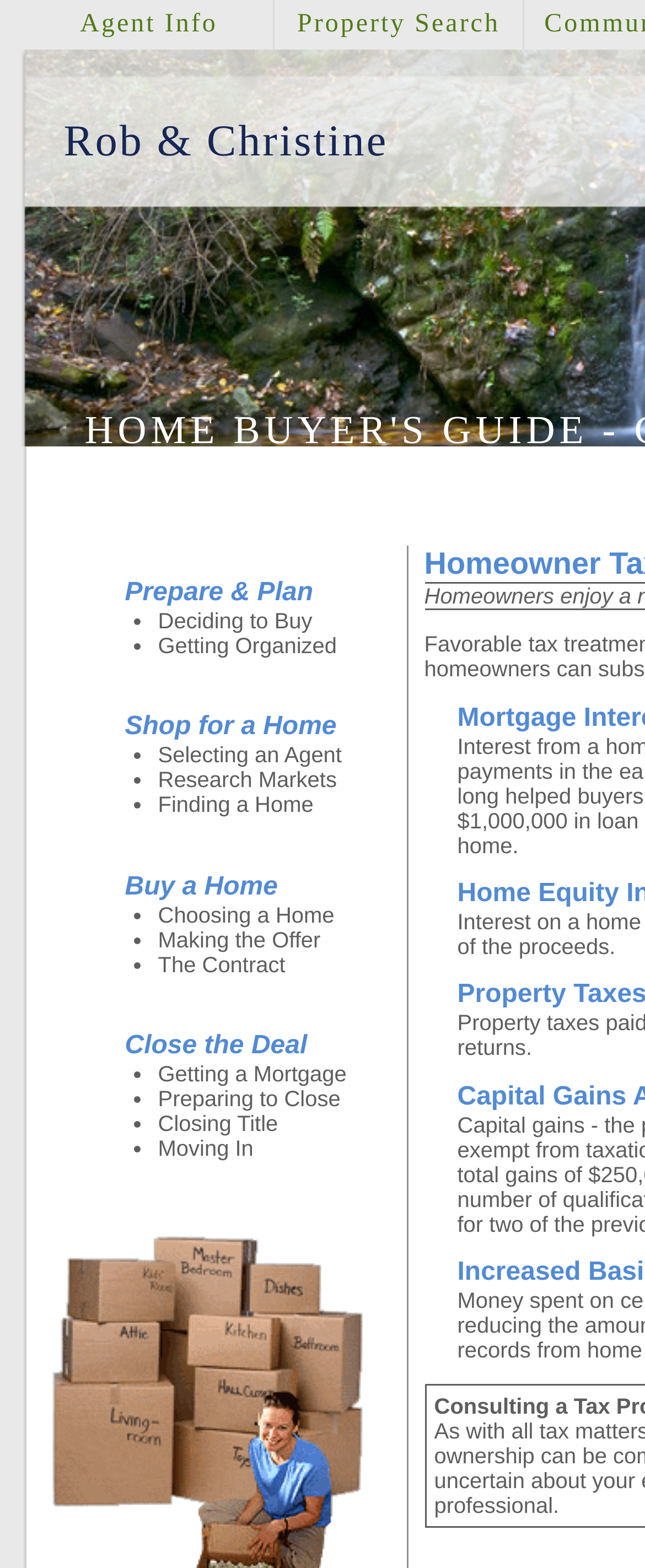Given the description "Agent Info", determine the bounding box of the corresponding UI element.

[0.051, 0.0, 0.41, 0.032]